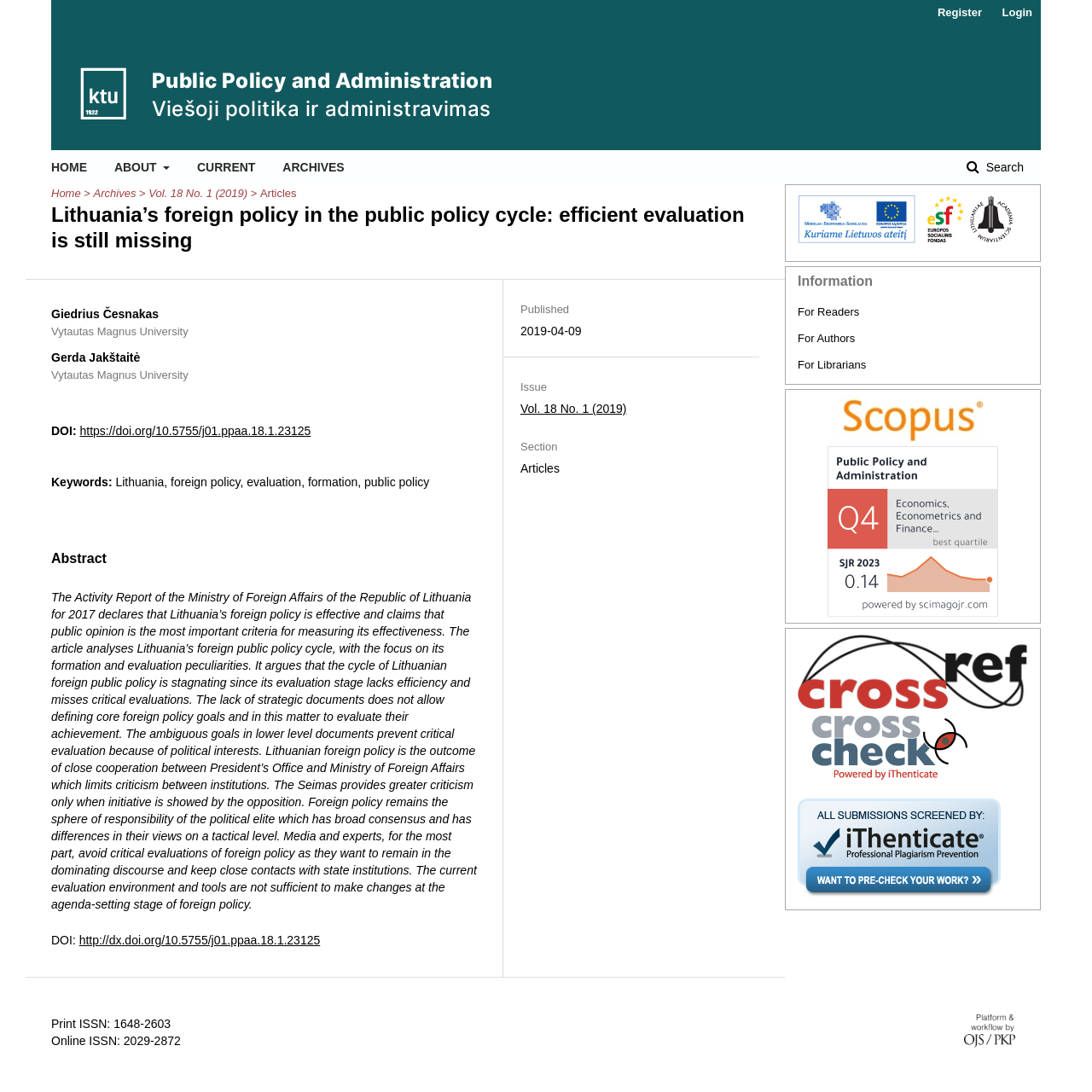What is the DOI of the article?
Please provide a detailed and comprehensive answer to the question.

I found the DOI of the article by looking at the link element with the text 'https://doi.org/10.5755/j01.ppaa.18.1.23125' which is located below the abstract section.